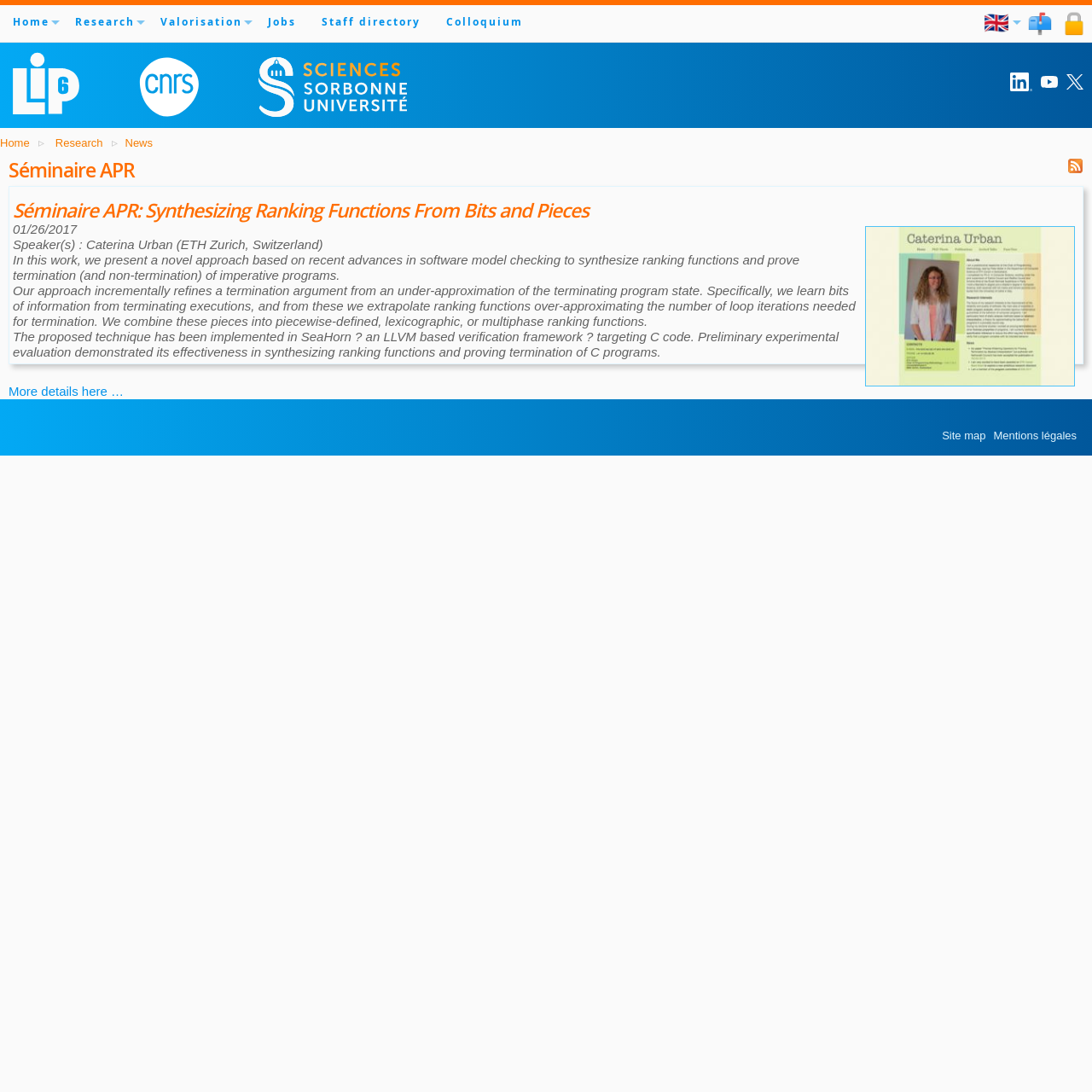Can you give a comprehensive explanation to the question given the content of the image?
What is the affiliation of the speaker?

The affiliation of the speaker can be found in the static text element with the bounding box coordinates [0.079, 0.217, 0.296, 0.23], which is located below the seminar topic heading.